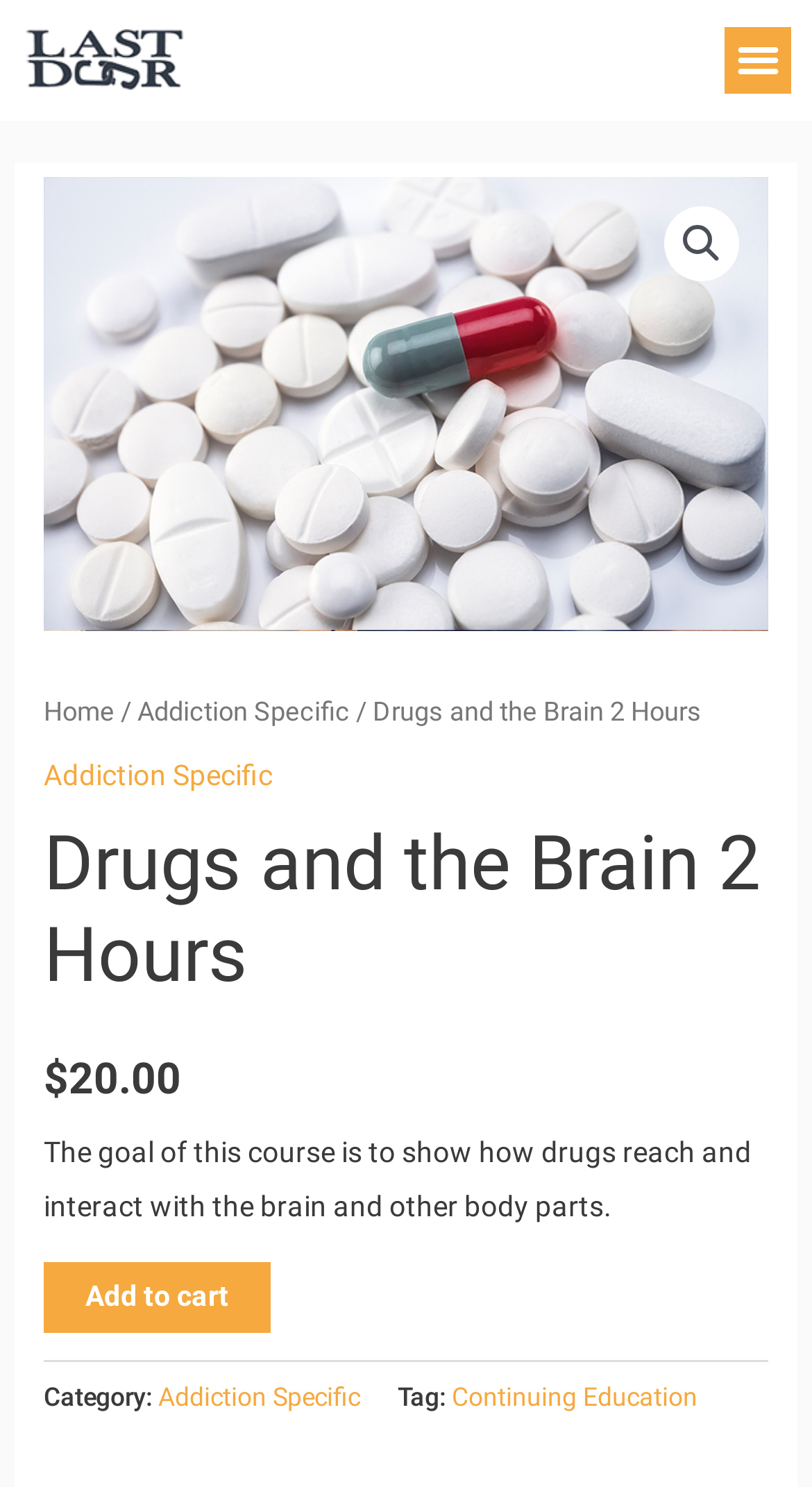Reply to the question below using a single word or brief phrase:
What can you do with the course?

Add to cart